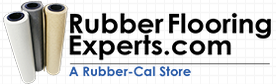What brand is Rubber Flooring Experts affiliated with?
Based on the screenshot, answer the question with a single word or phrase.

Rubber-Cal